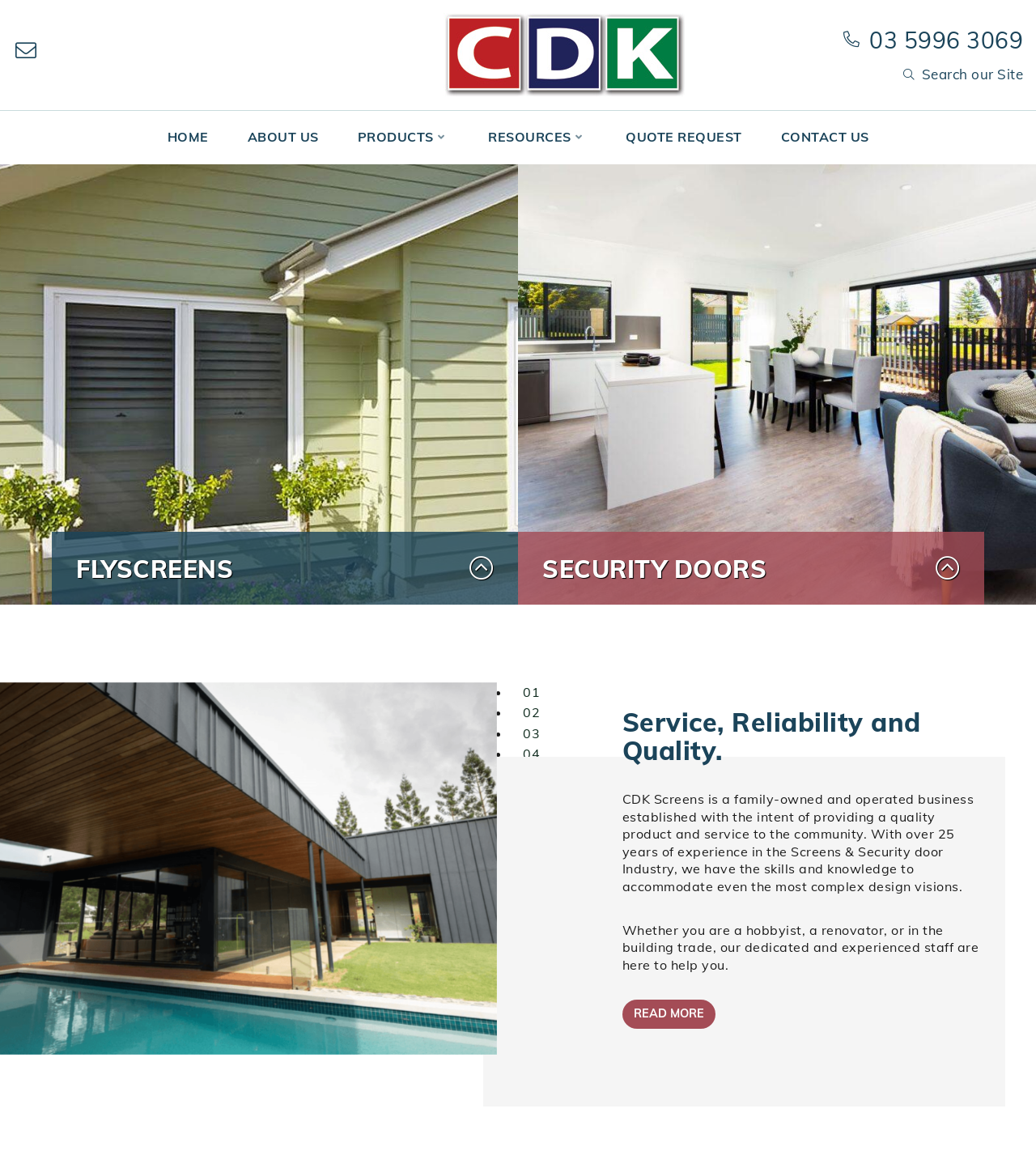What is the purpose of the search form?
Please provide a comprehensive answer based on the contents of the image.

The search form is located at the top of the webpage, and it has a placeholder text 'Start Typing...' and a submit button. This suggests that the purpose of the search form is to allow users to search for specific content within the website.